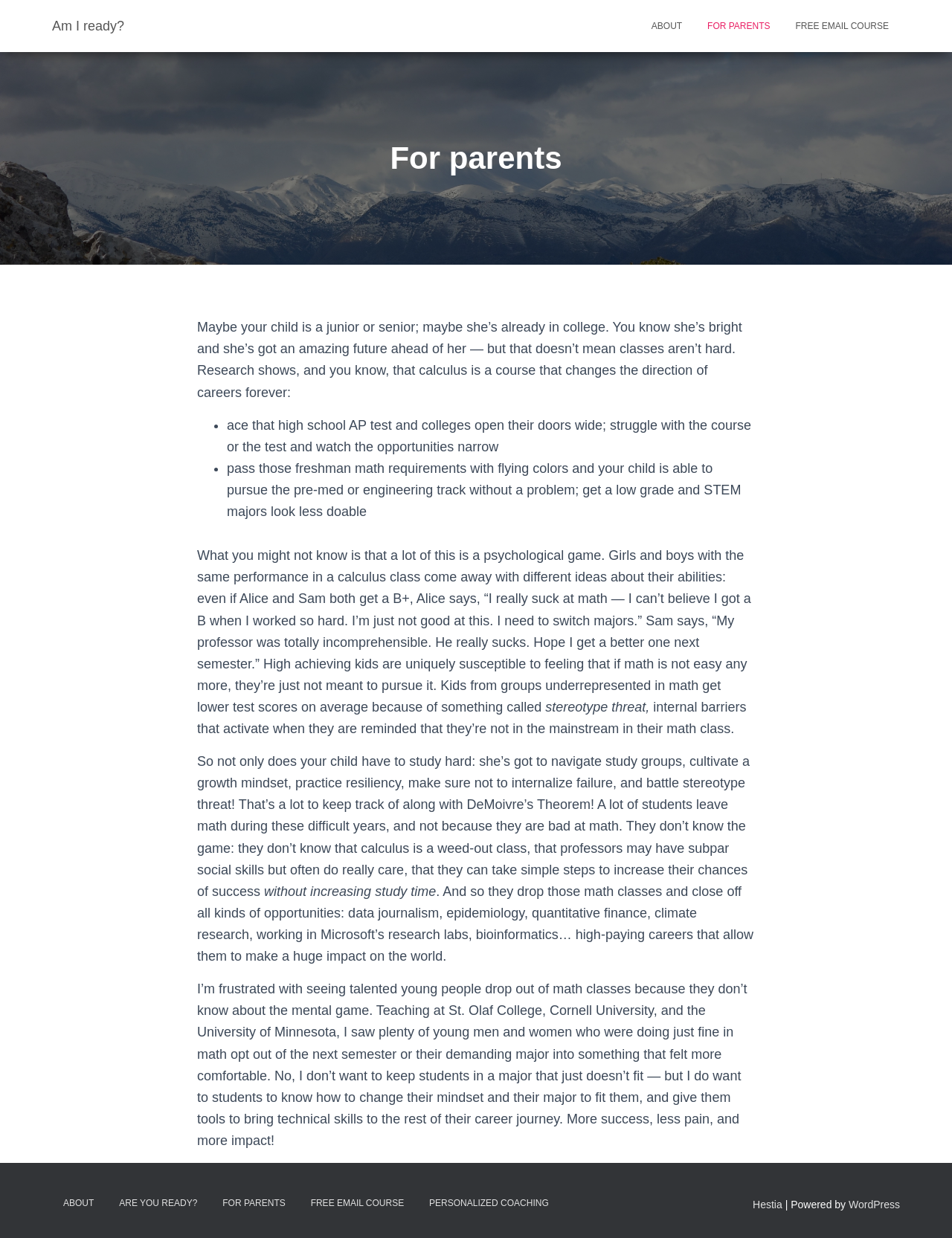Locate the bounding box of the UI element defined by this description: "THOM YORKE". The coordinates should be given as four float numbers between 0 and 1, formatted as [left, top, right, bottom].

None